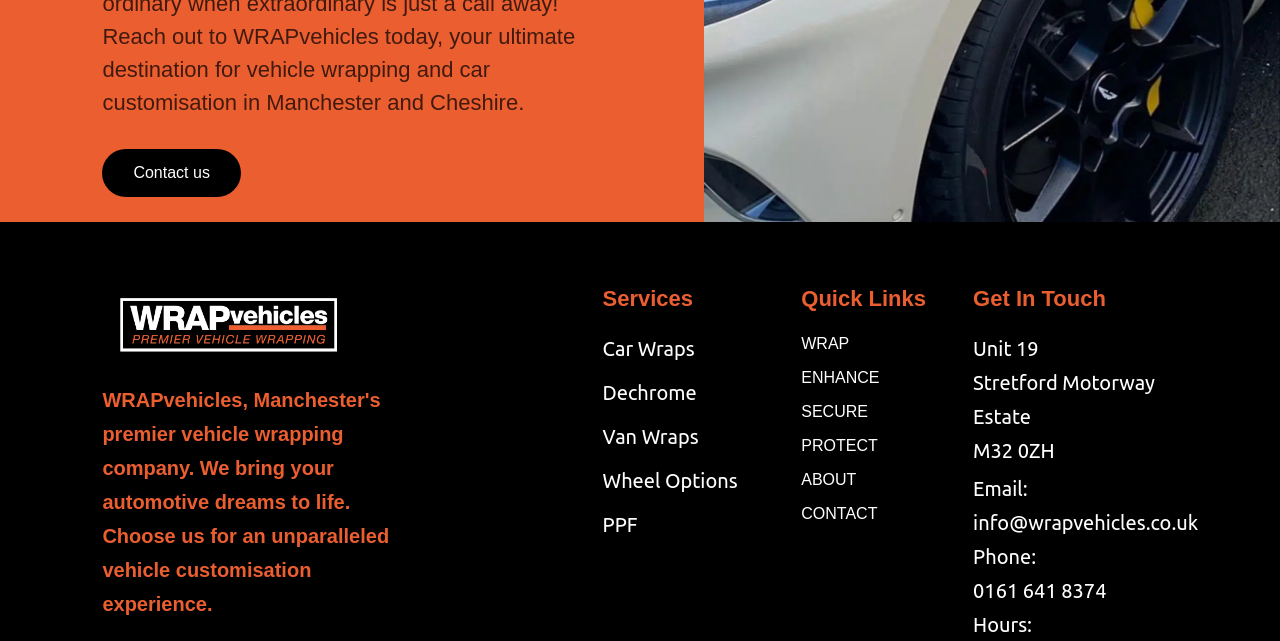Determine the bounding box coordinates of the section I need to click to execute the following instruction: "Click on Contact us". Provide the coordinates as four float numbers between 0 and 1, i.e., [left, top, right, bottom].

[0.08, 0.232, 0.188, 0.307]